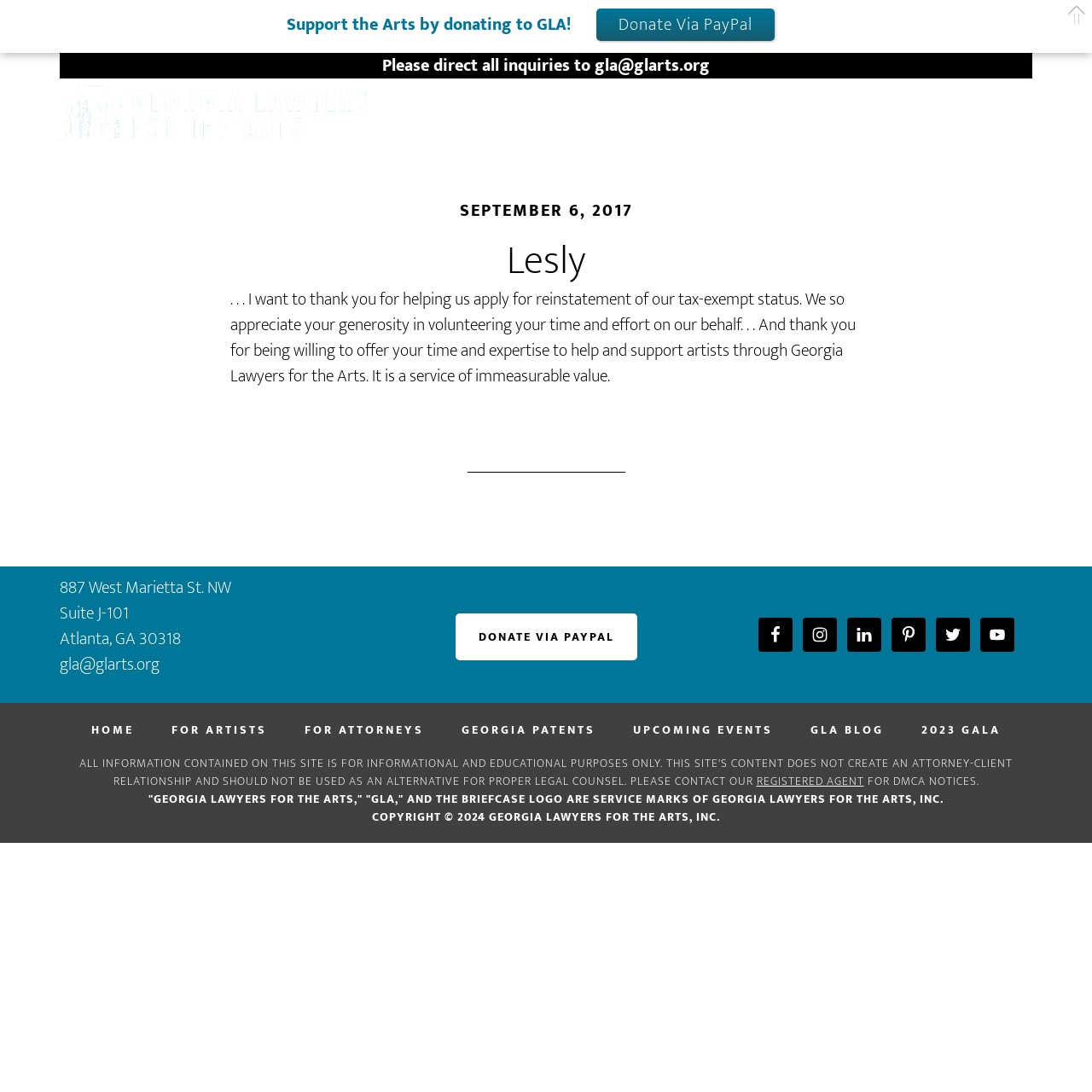What social media platforms does the organization have?
Please answer the question with a detailed response using the information from the screenshot.

I found the social media platforms by looking at the link elements at the bottom of the webpage, which have images and text corresponding to each platform.